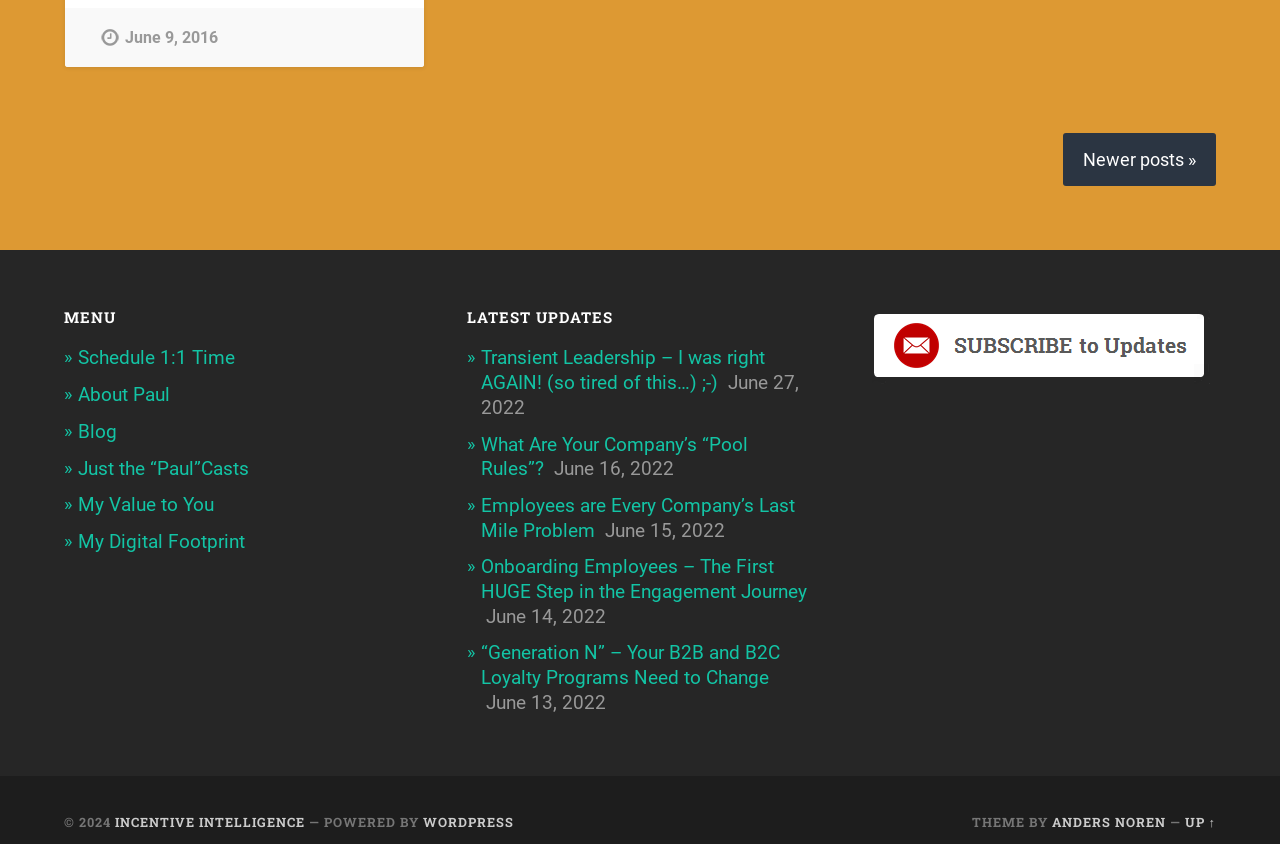Find the bounding box coordinates of the clickable element required to execute the following instruction: "Visit the About page". Provide the coordinates as four float numbers between 0 and 1, i.e., [left, top, right, bottom].

None